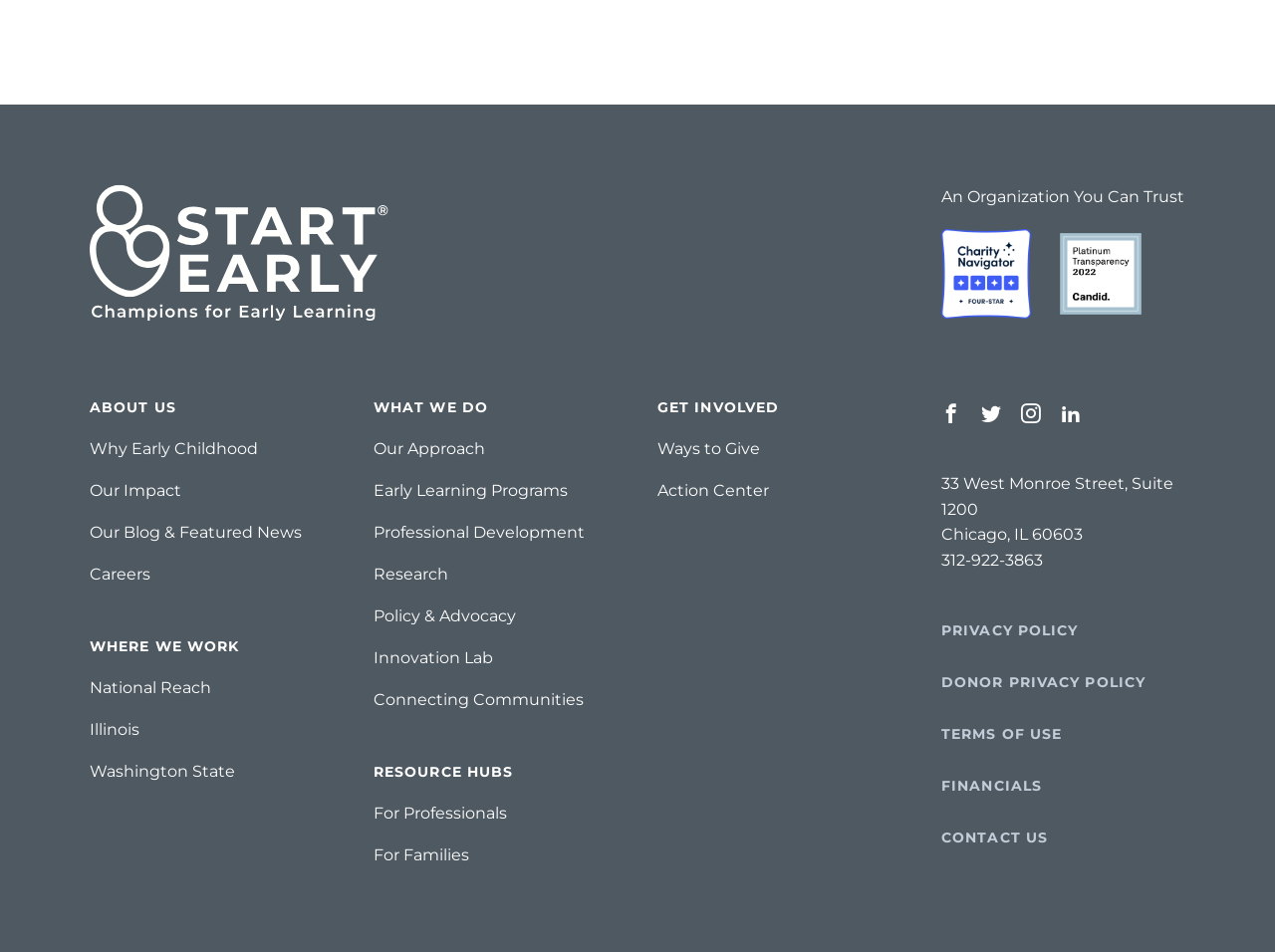Locate the bounding box coordinates of the element that should be clicked to fulfill the instruction: "View the Charity Navigator - Four Star Charity Logo".

[0.738, 0.241, 0.809, 0.335]